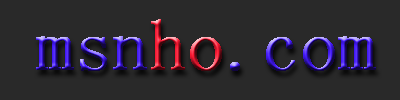Generate a detailed caption for the image.

The image features the logo of the website "msnho.com," creatively styled with vibrant colors. The text "msnho" is presented in a bold font, where the letters 'm', 's', and 'o' are rendered in a striking blue, while the letter 'n' is prominently highlighted in red. The overall aesthetic is dynamic and eye-catching, set against a dark background that enhances the brightness of the letters. This logo represents a platform described as "The First and Biggest Business SNS Company Worldwide," suggesting a focus on networking and business solutions. The logo is a key element of the website, contributing to its identity and branding.